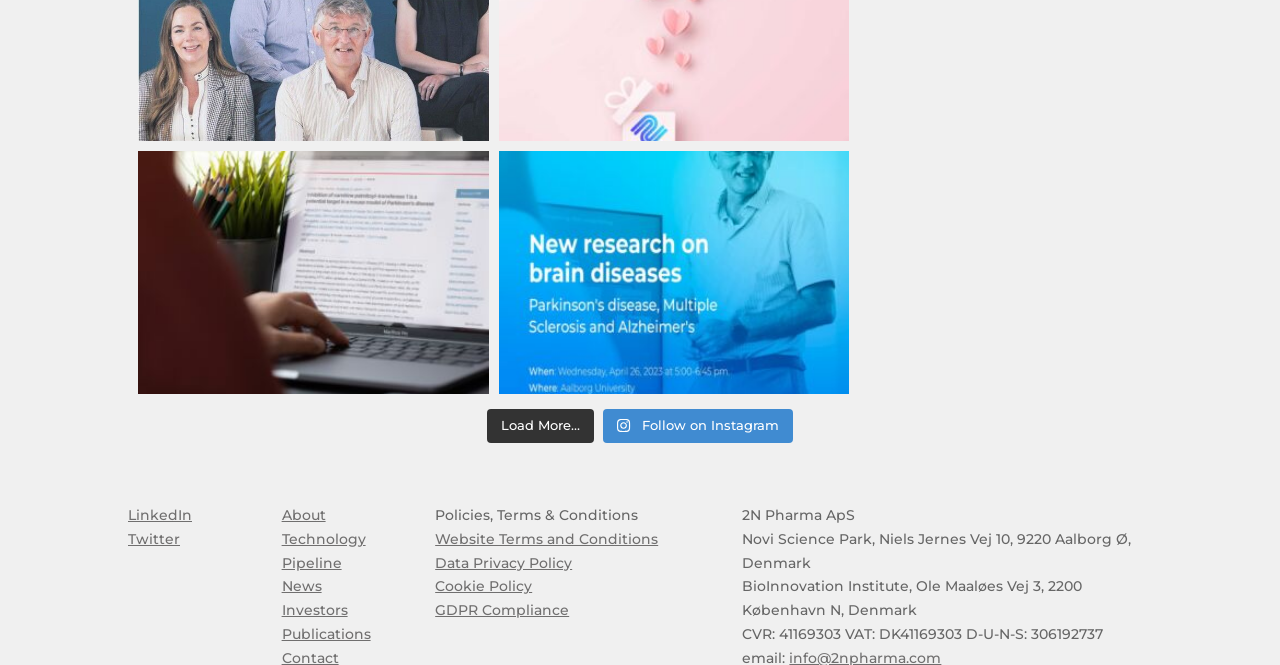What is the address of the company?
Please provide a single word or phrase answer based on the image.

Novi Science Park, Niels Jernes Vej 10, 9220 Aalborg Ø, Denmark